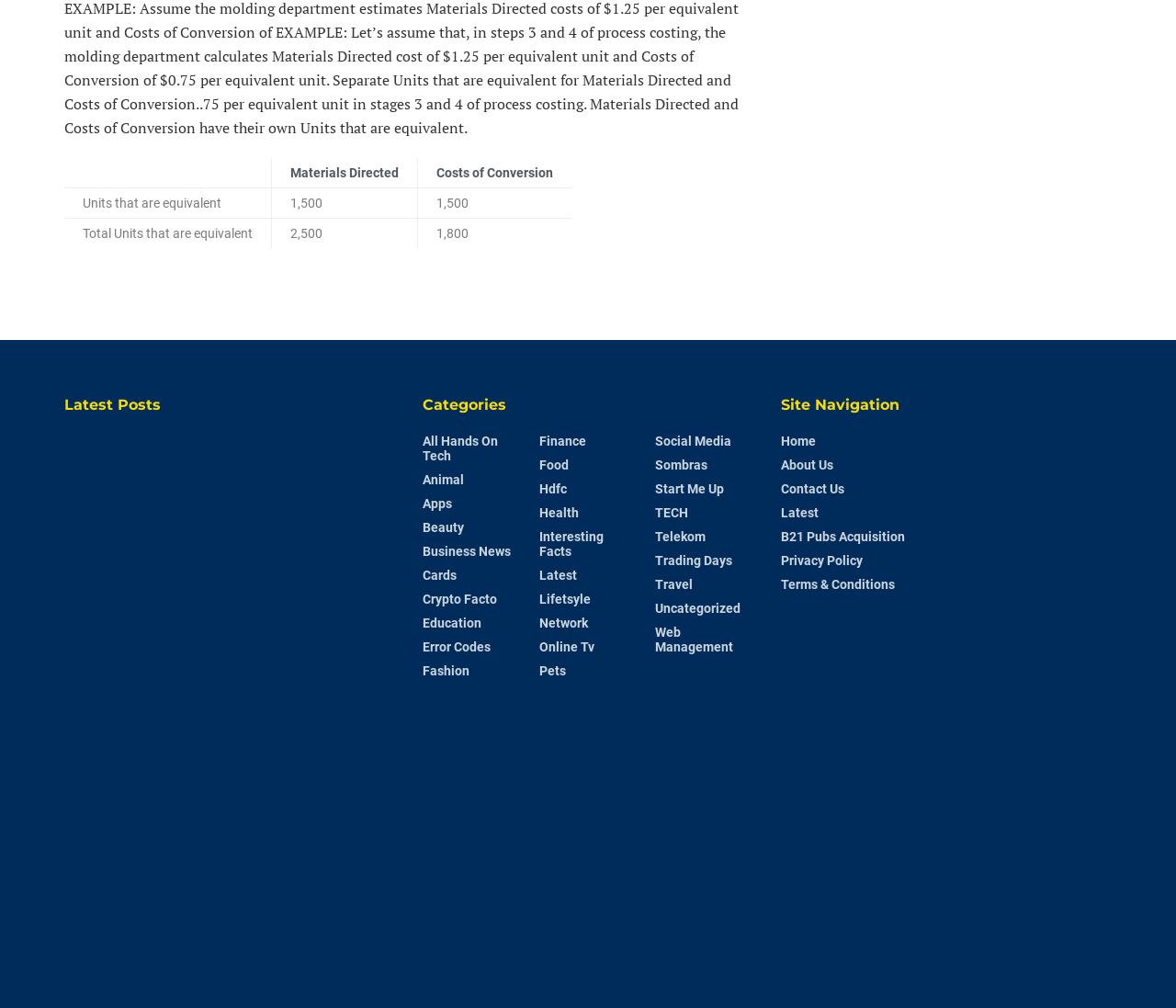How many links are under the 'Categories' heading?
Please provide a single word or phrase based on the screenshot.

29